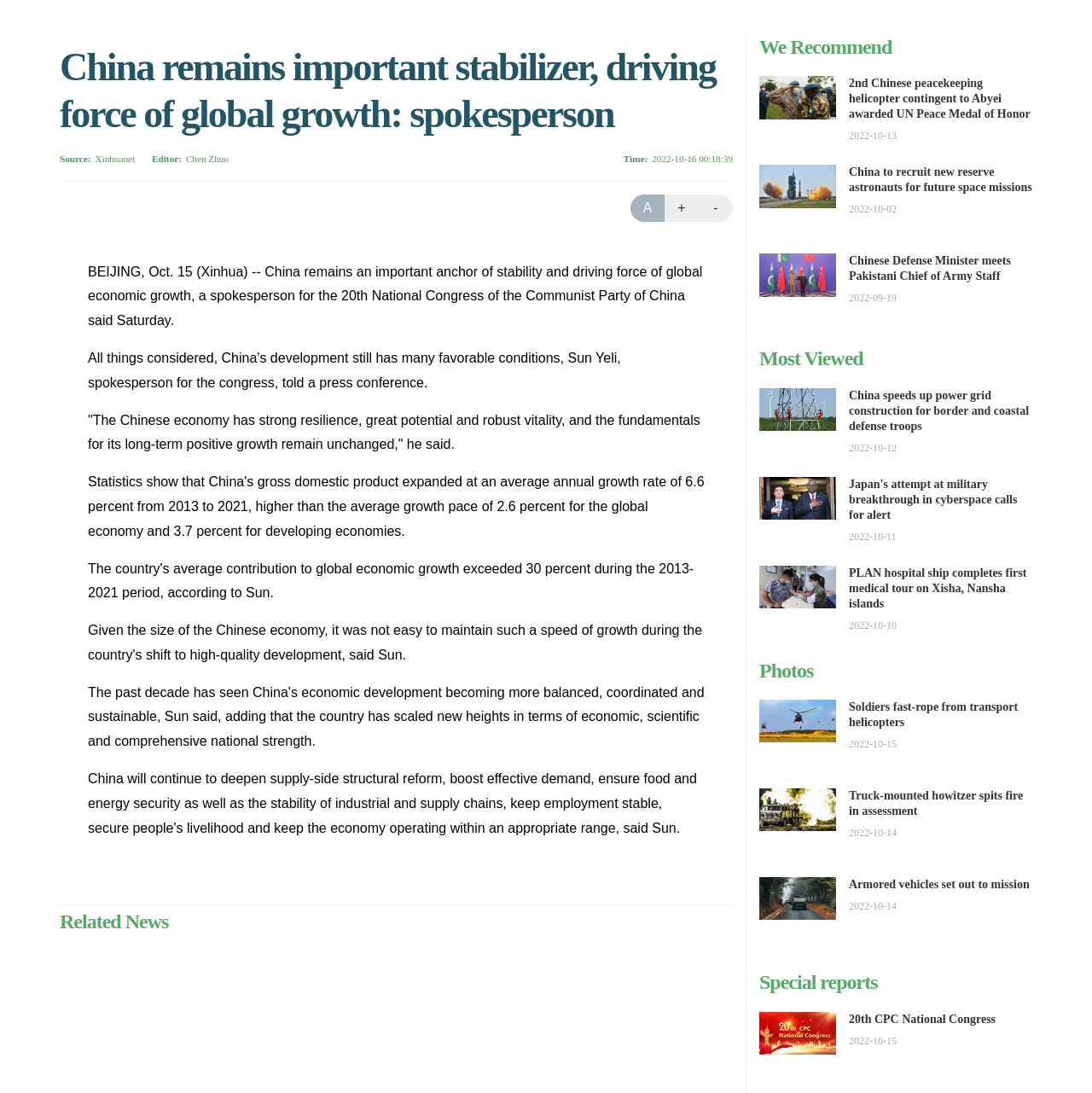Could you find the bounding box coordinates of the clickable area to complete this instruction: "Browse the photos of soldiers fast-rope from transport helicopters"?

[0.777, 0.641, 0.932, 0.667]